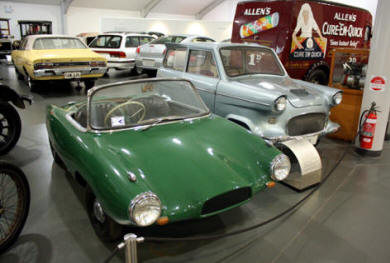Describe the image in great detail, covering all key points.

The image showcases two vintage cars on display at the National Motor Museum in Birdwood, South Australia. In the foreground, there's a sleek green sports car with a distinctive design, featuring round headlights and a streamlined body that hints at its agility and performance. Beside it, a pale blue compact car displays unique styling reminiscent of classic European models from the mid-20th century. The background reveals a glimpse of other vintage vehicles, including a yellow sedan and a classic truck adorned with promotional branding. The museum itself is known for its extensive collection, showcasing the social history of automobiles and their impact on Australian culture. This setting emphasizes the rich heritage of automotive design and innovation in Australia.